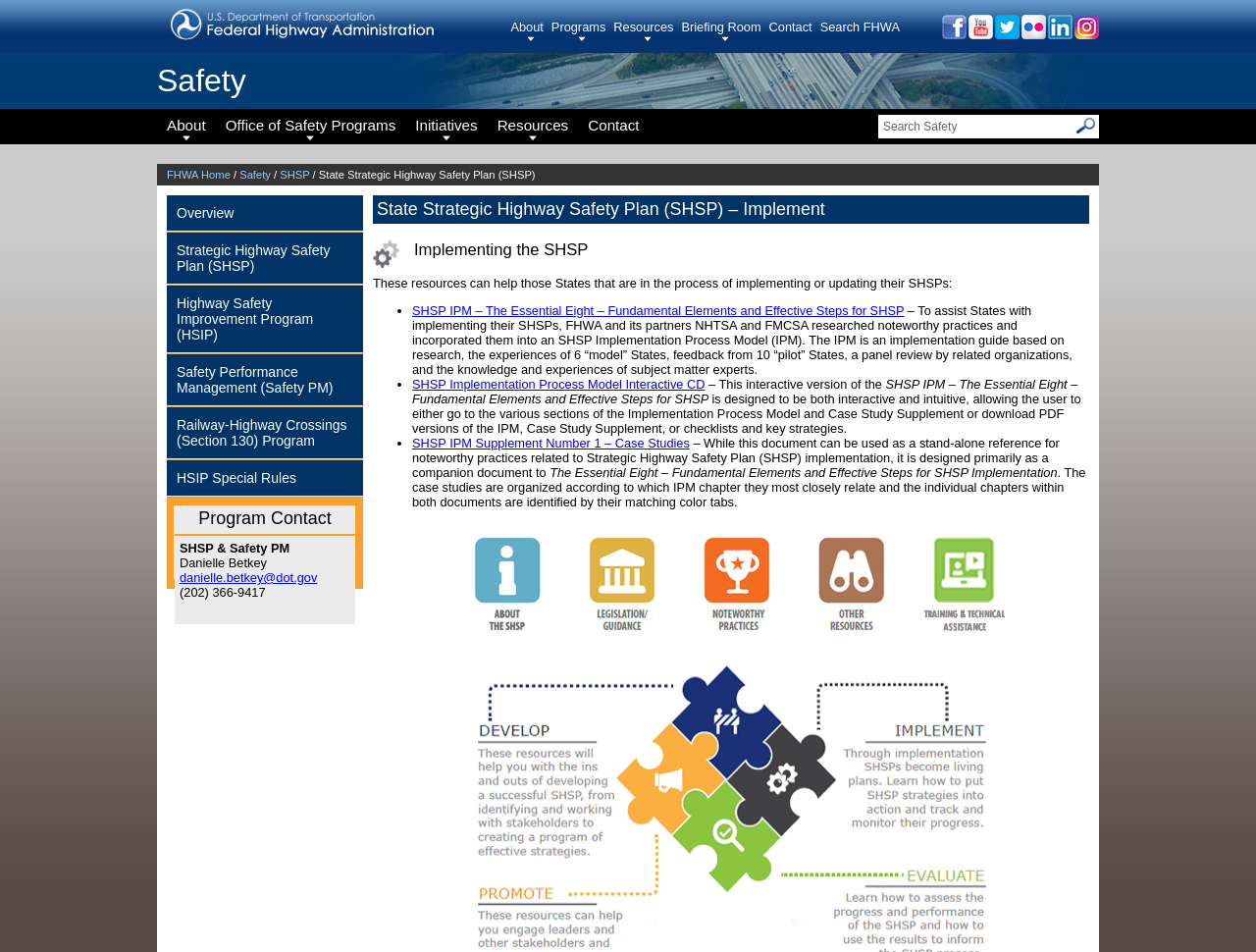Can you find the bounding box coordinates for the element that needs to be clicked to execute this instruction: "Go to About"? The coordinates should be given as four float numbers between 0 and 1, i.e., [left, top, right, bottom].

[0.407, 0.019, 0.439, 0.045]